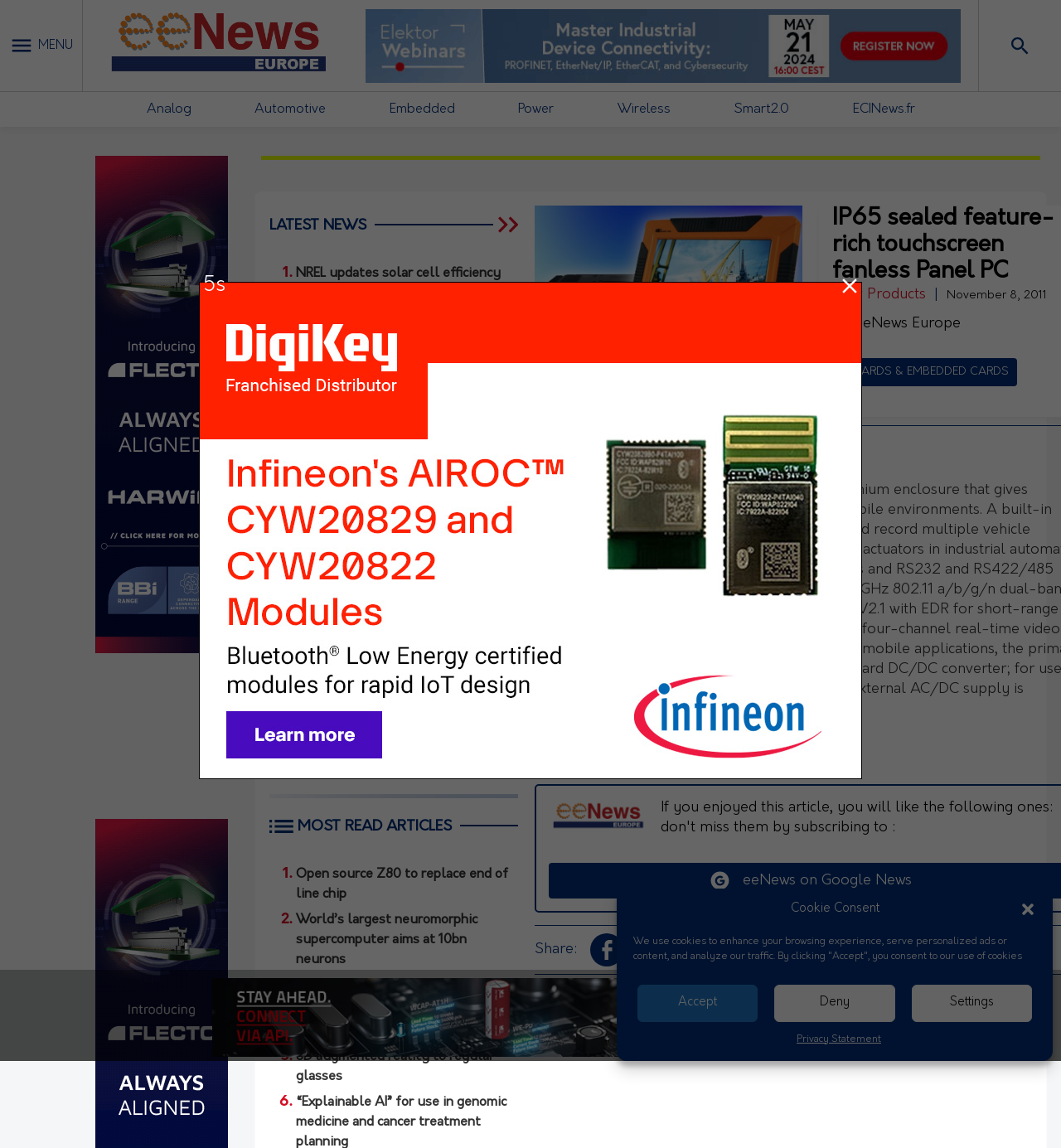Explain the webpage's layout and main content in detail.

This webpage appears to be a news article or blog post about a new product, specifically a 12.1-inch touchscreen fanless Panel PC called UPC-V312-D525. The page is divided into several sections, with a prominent image of the product at the top.

At the very top of the page, there is a cookie consent dialog with buttons to accept, deny, or adjust settings. Below this, there is a menu bar with links to various categories, including Analog, Automotive, Embedded, Power, Wireless, and Smart2.0.

The main content of the page is divided into two columns. The left column features a heading that reads "IP65 sealed feature-rich touchscreen fanless Panel PC" and a brief description of the product. Below this, there are links to related news articles and a section titled "LATEST NEWS" with a list of five news articles.

The right column contains a detailed description of the product, including its features and specifications. There are also several images and links to external websites, including a link to the product manufacturer's website.

Further down the page, there are sections titled "MOST READ ARTICLES" and "SPONSORED CONTENT", which feature lists of popular articles and sponsored links, respectively. The page also includes several iframes, which are used to display external content, such as videos or advertisements.

Overall, the webpage appears to be a product showcase or review, with a focus on providing detailed information about the UPC-V312-D525 Panel PC.